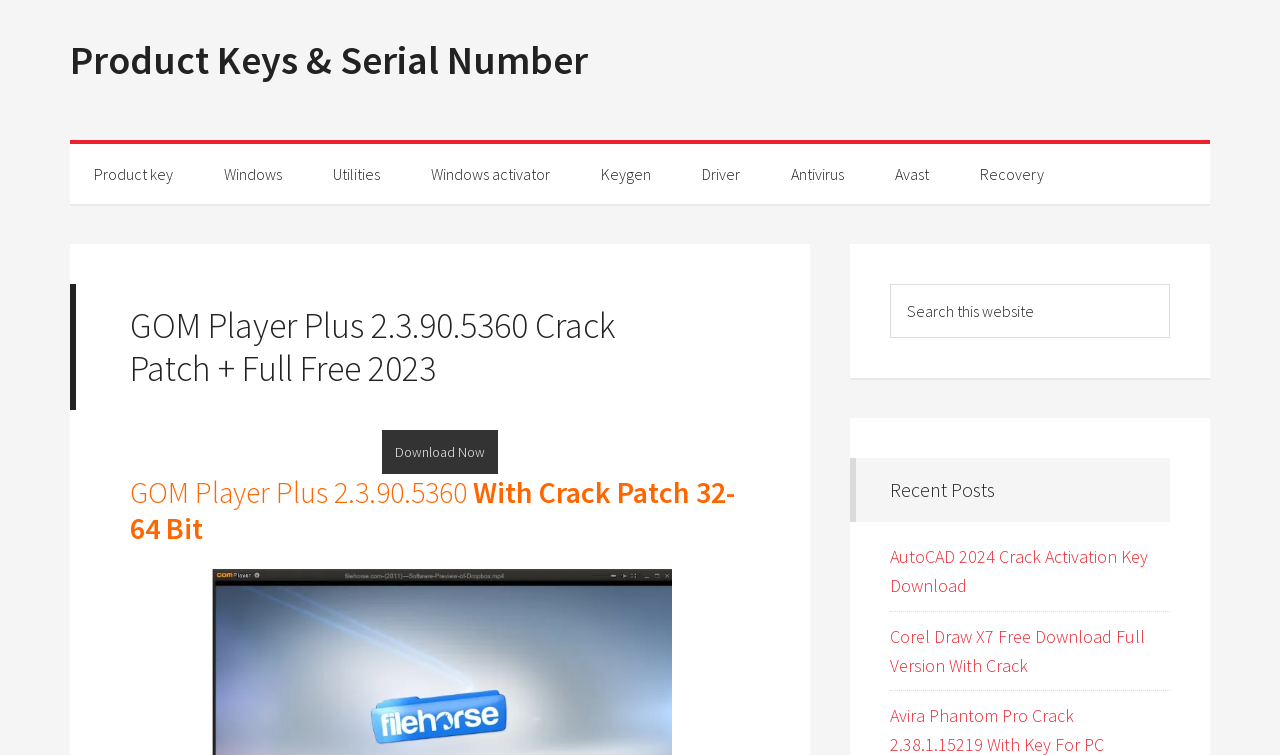Illustrate the webpage's structure and main components comprehensively.

The webpage appears to be a software download page, specifically for GOM Player Plus crack. At the top, there is a heading that displays the software name and version, "GOM Player Plus 2.3.90.5360 Crack Patch + Full Free 2023". Below this heading, there is a navigation menu with several links, including "Product key", "Windows", "Utilities", "Windows activator", "Keygen", "Driver", "Antivirus", "Avast", and "Recovery". These links are aligned horizontally and take up the majority of the top section of the page.

In the middle section of the page, there is a prominent call-to-action button labeled "Download Now", which is centered and takes up a significant amount of space. Above this button, there is a heading that provides more information about the software, "GOM Player Plus 2.3.90.5360 With Crack Patch 32-64 Bit".

To the right of the download button, there is a search bar with a search box and a "Search" button. This search bar is positioned vertically and takes up a smaller amount of space compared to the download button.

Further down the page, there is a section labeled "Recent Posts" with two links to other software download pages, "AutoCAD 2024 Crack Activation Key Download" and "Corel Draw X7 Free Download Full Version With Crack". These links are aligned vertically and take up a smaller amount of space compared to the top section of the page.

Overall, the webpage is focused on providing information and download links for GOM Player Plus crack, with additional resources and links to other software downloads.